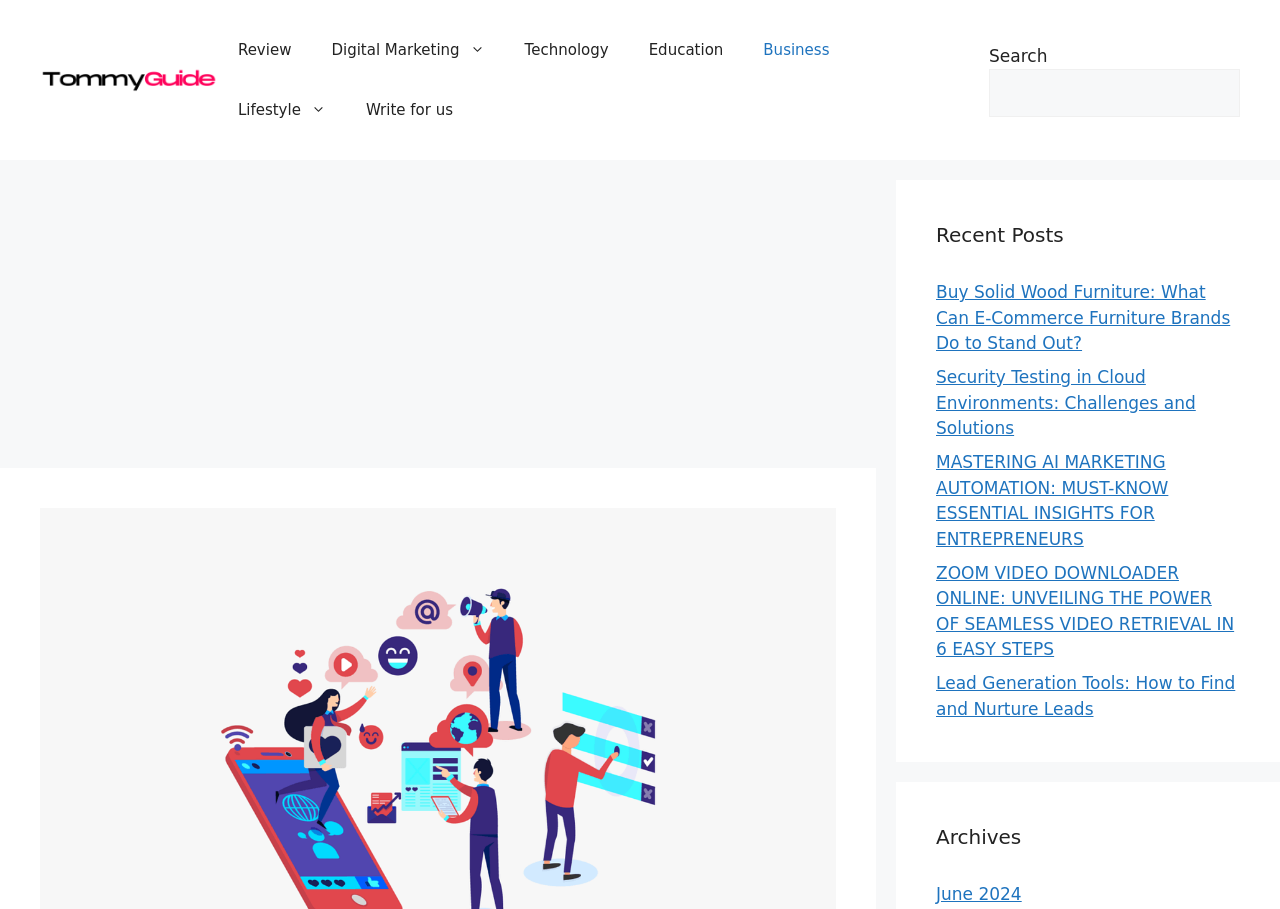Show the bounding box coordinates for the HTML element described as: "aria-label="Advertisement" name="aswift_1" title="Advertisement"".

[0.0, 0.198, 0.684, 0.506]